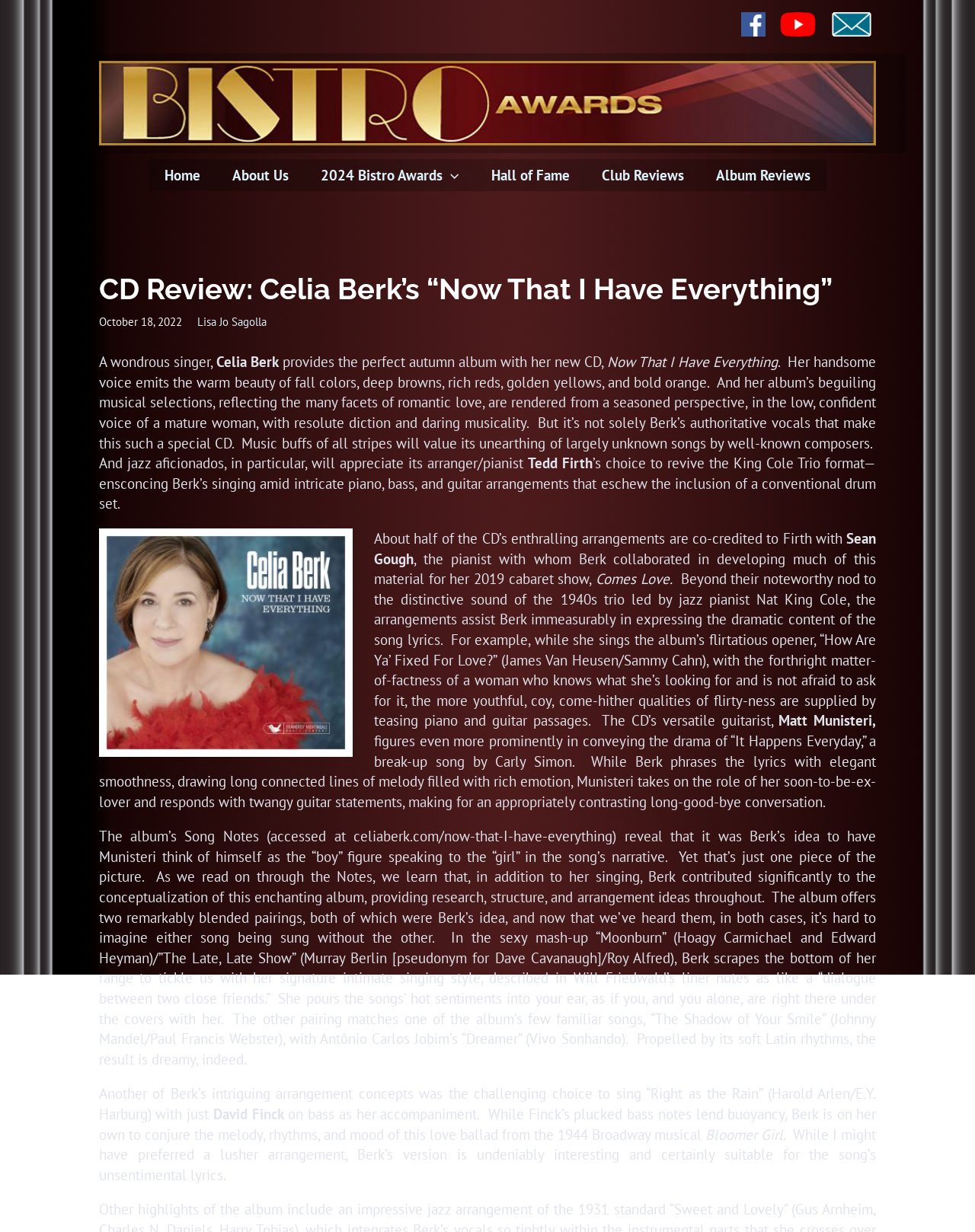Find the bounding box coordinates of the clickable element required to execute the following instruction: "View Bank Holidays". Provide the coordinates as four float numbers between 0 and 1, i.e., [left, top, right, bottom].

None